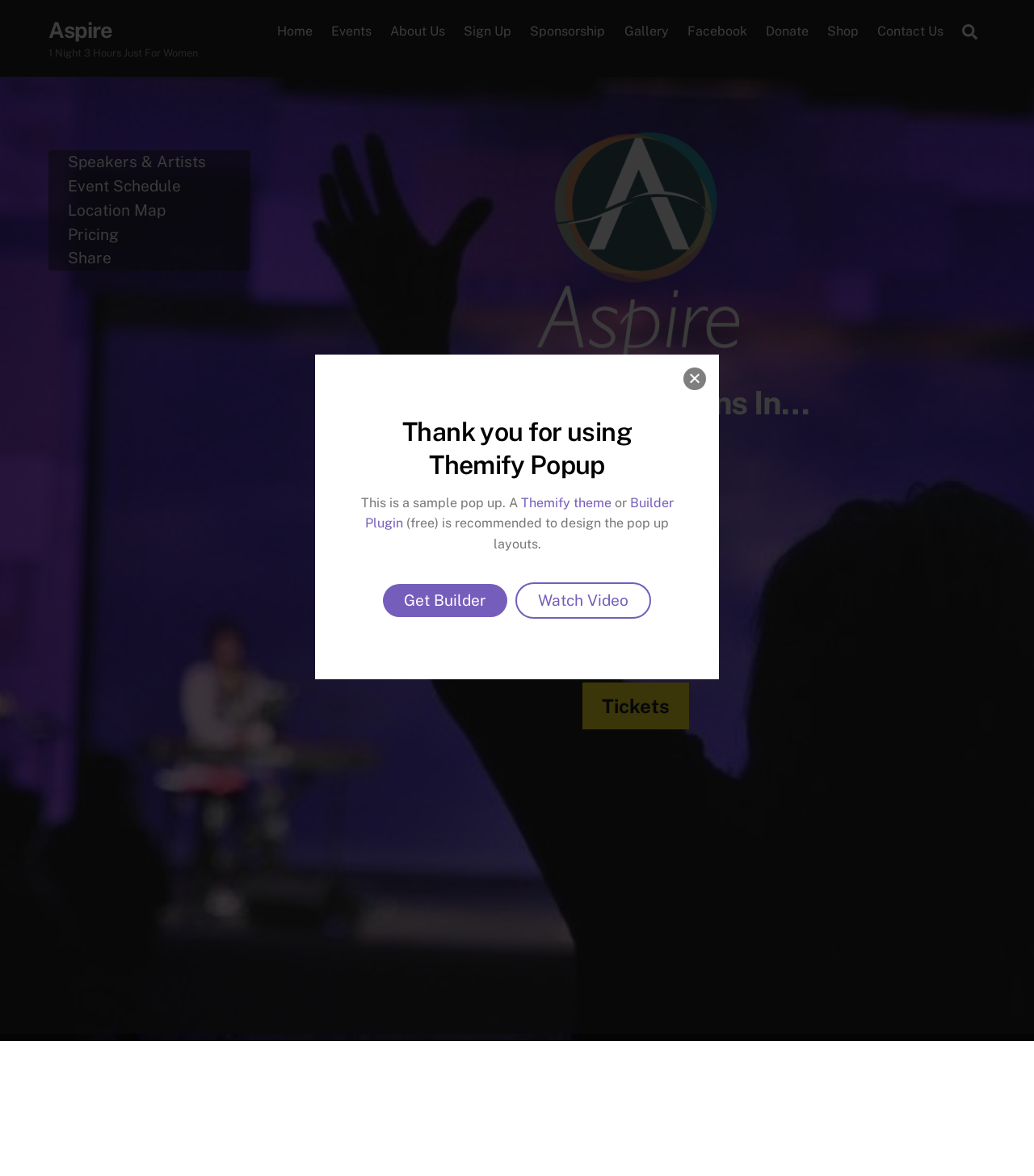Based on the element description: "Speakers & Artists", identify the bounding box coordinates for this UI element. The coordinates must be four float numbers between 0 and 1, listed as [left, top, right, bottom].

[0.047, 0.128, 0.242, 0.148]